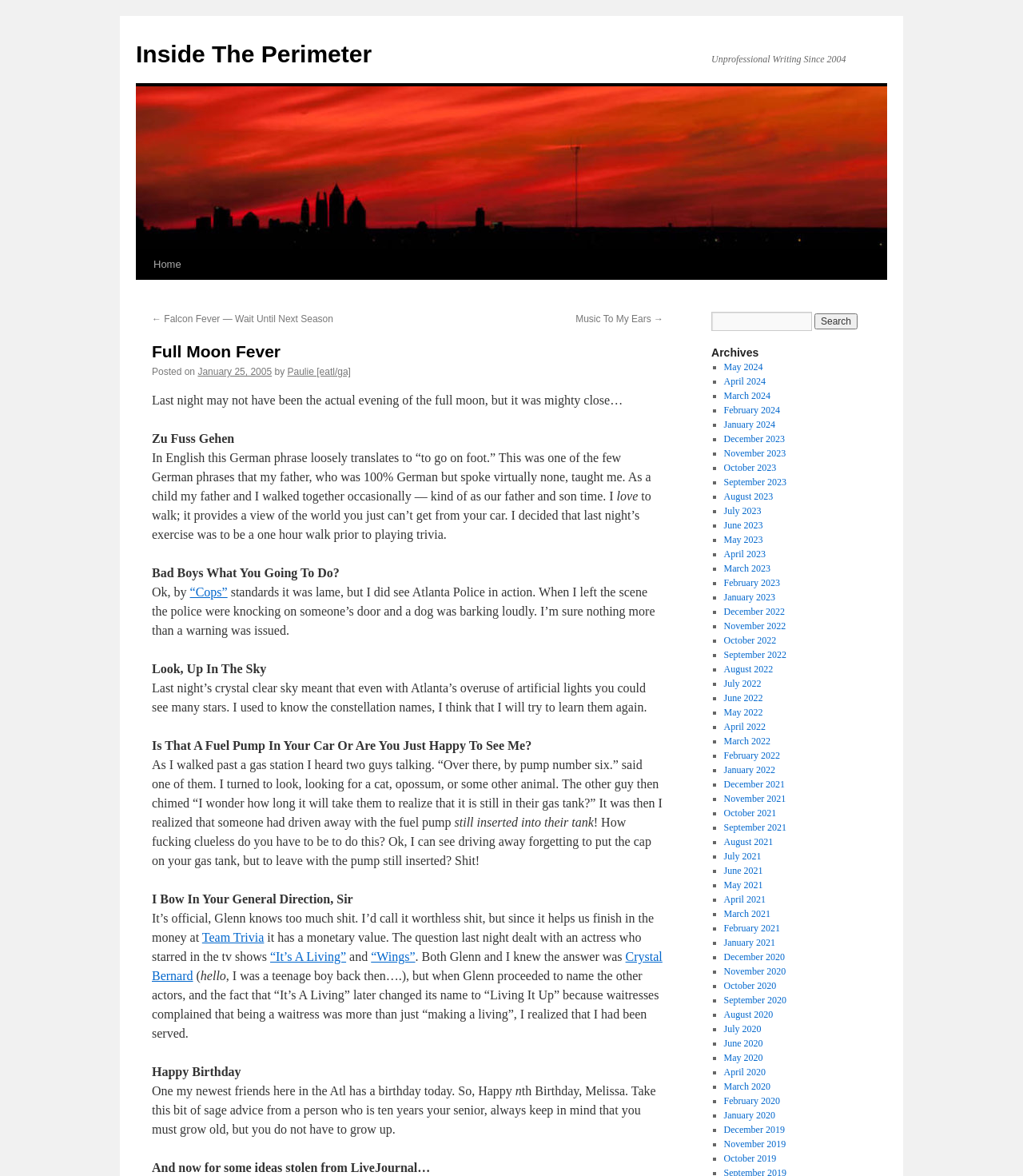Please predict the bounding box coordinates of the element's region where a click is necessary to complete the following instruction: "Read the post from January 25, 2005". The coordinates should be represented by four float numbers between 0 and 1, i.e., [left, top, right, bottom].

[0.193, 0.312, 0.266, 0.321]